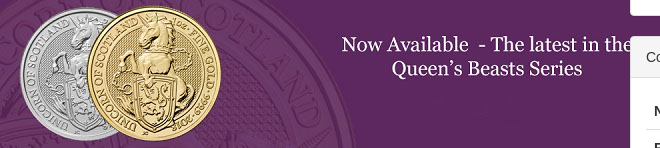What is the significance of the coins?
Provide a well-explained and detailed answer to the question.

The caption emphasizes the 'honor and legacy associated with British numismatics', suggesting that the coins are significant in the context of British numismatics.